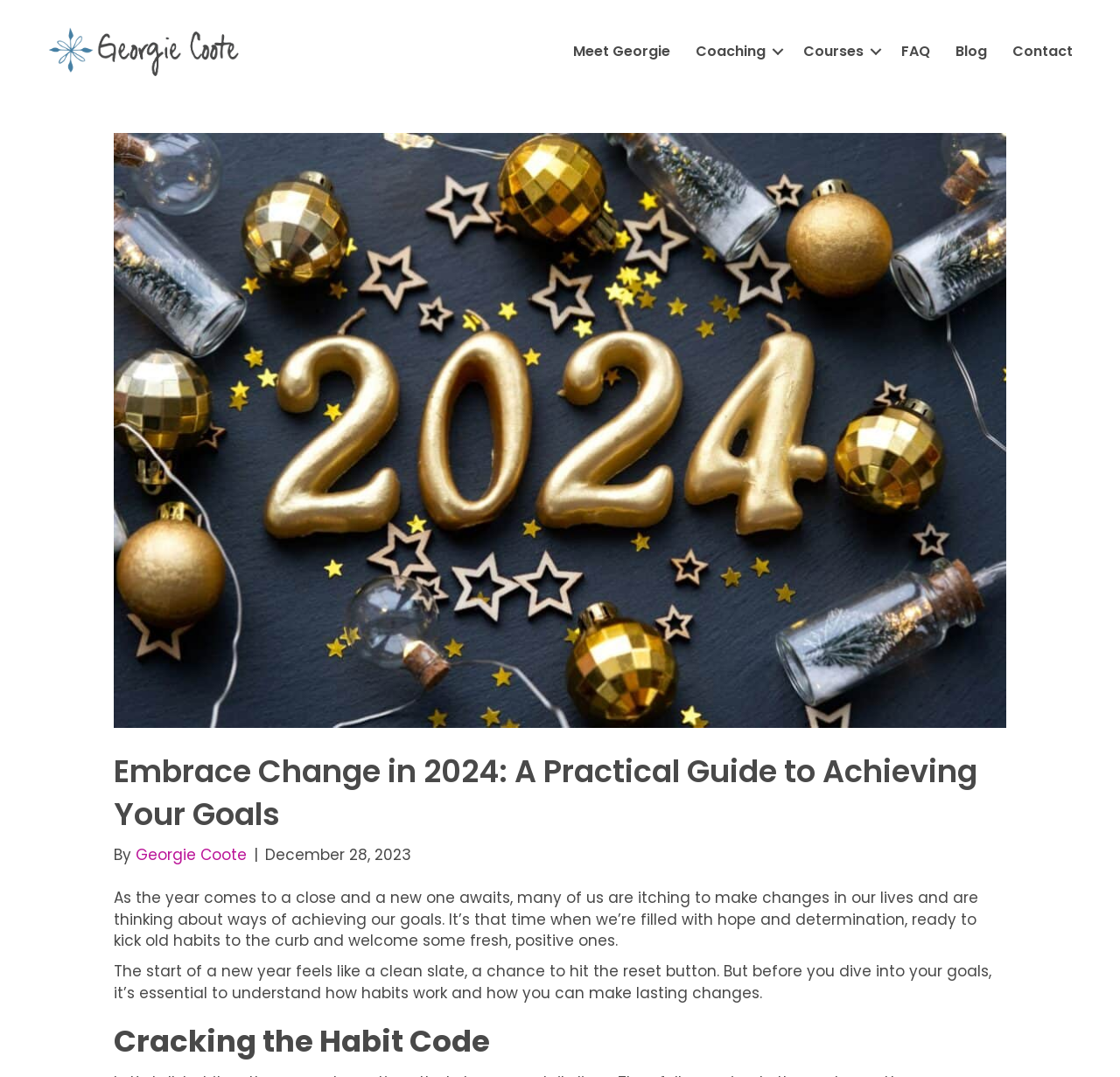Give a one-word or one-phrase response to the question:
What is the author's name?

Georgie Coote